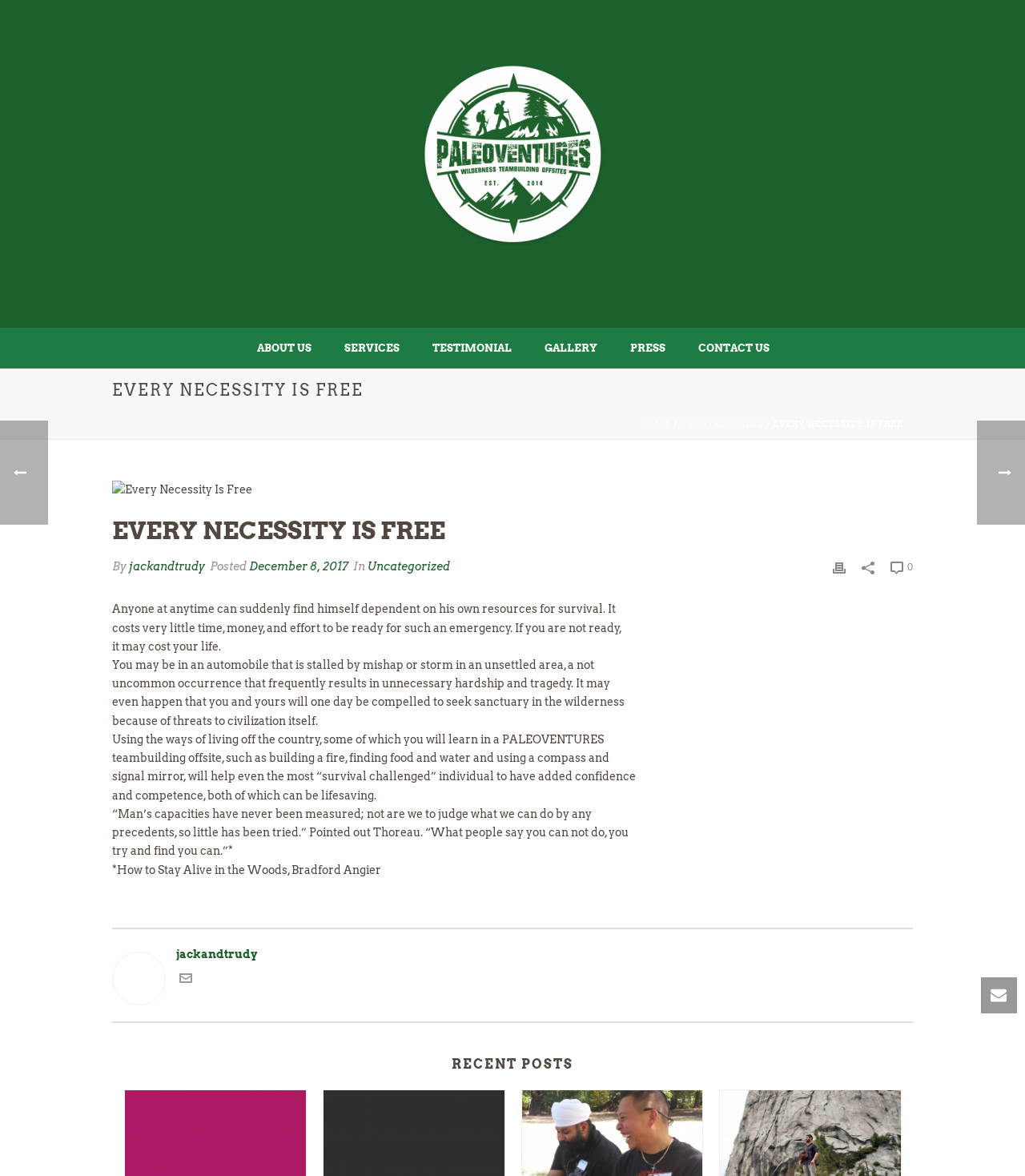What is the topic of the article?
Using the visual information, respond with a single word or phrase.

Survival